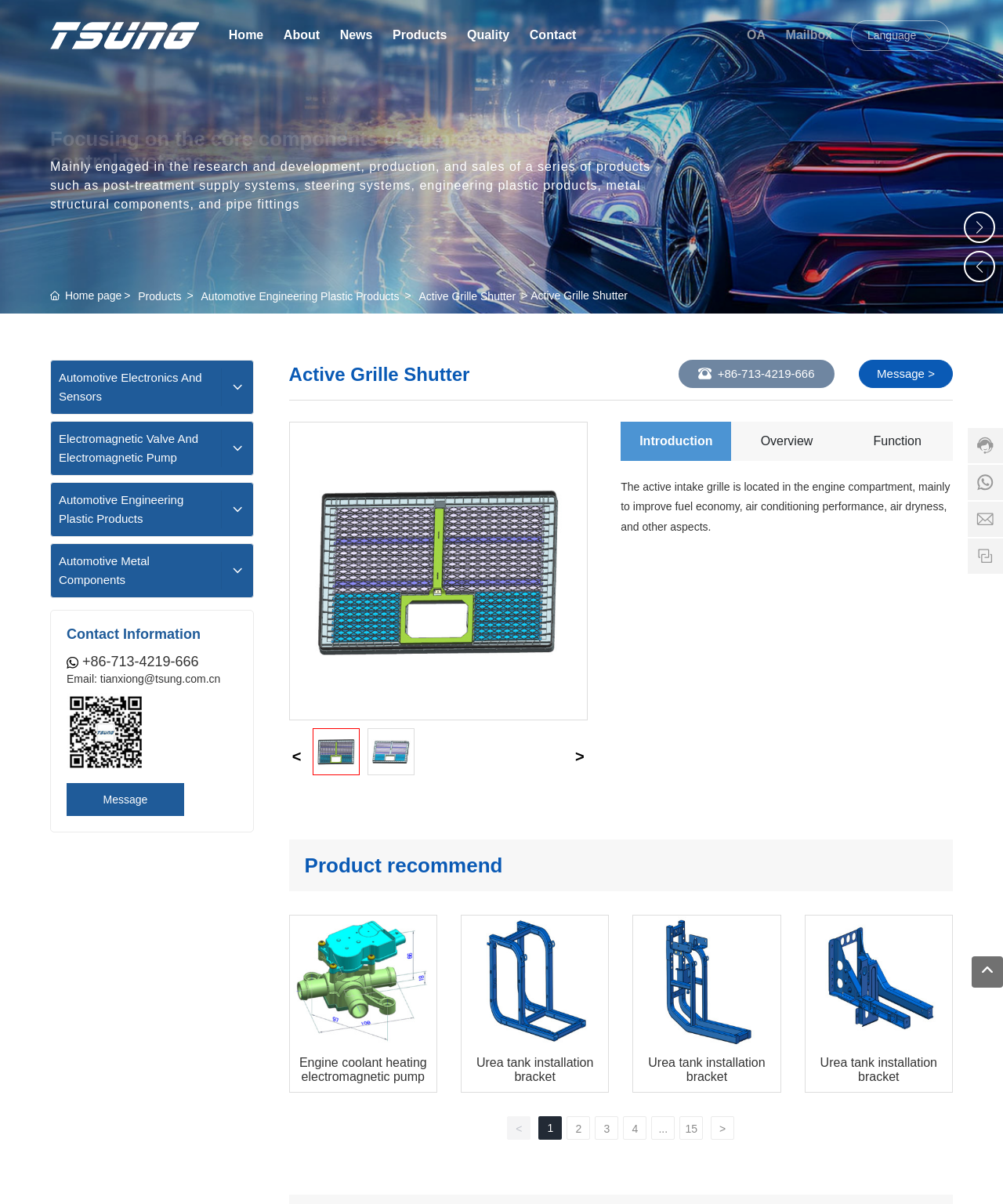Please specify the bounding box coordinates of the region to click in order to perform the following instruction: "Click the 'Active Grille Shutter' link".

[0.418, 0.239, 0.514, 0.254]